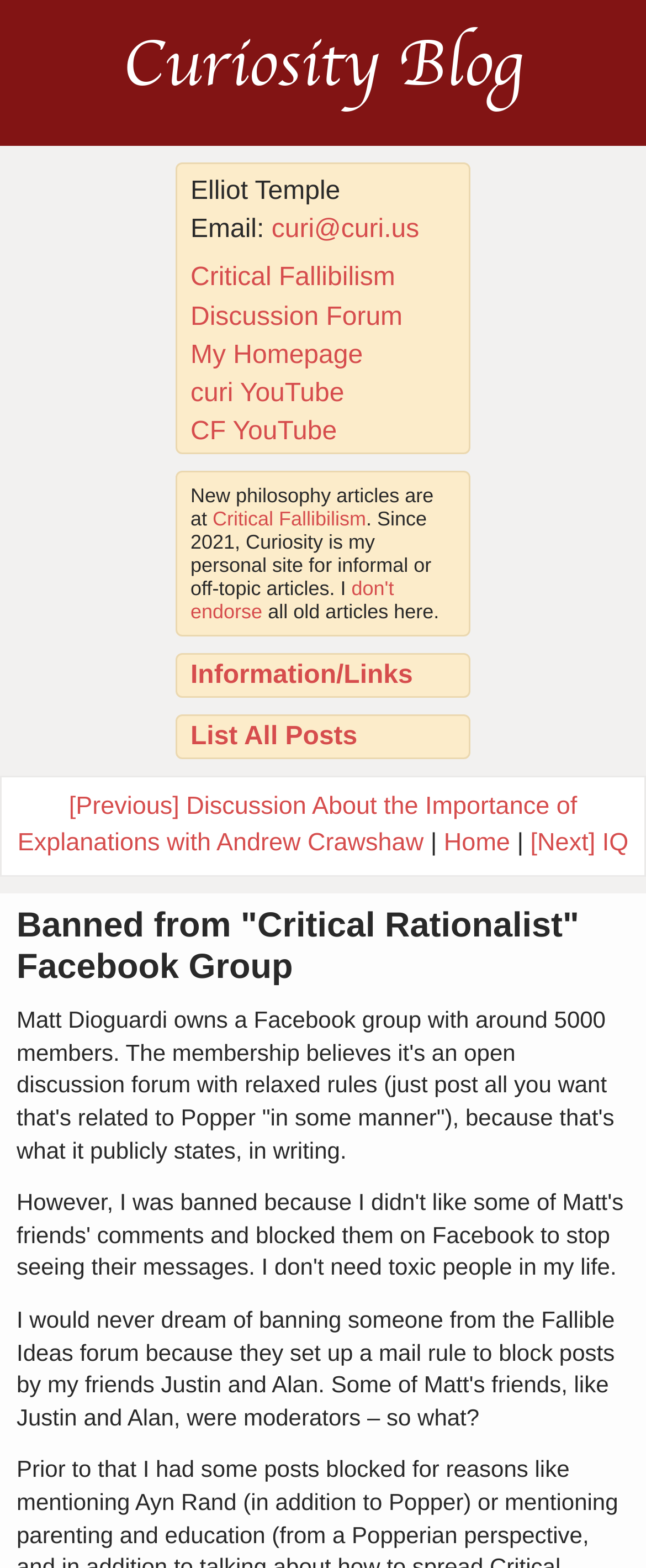Provide the bounding box coordinates for the area that should be clicked to complete the instruction: "go to Curiosity Blog".

[0.0, 0.0, 1.0, 0.093]